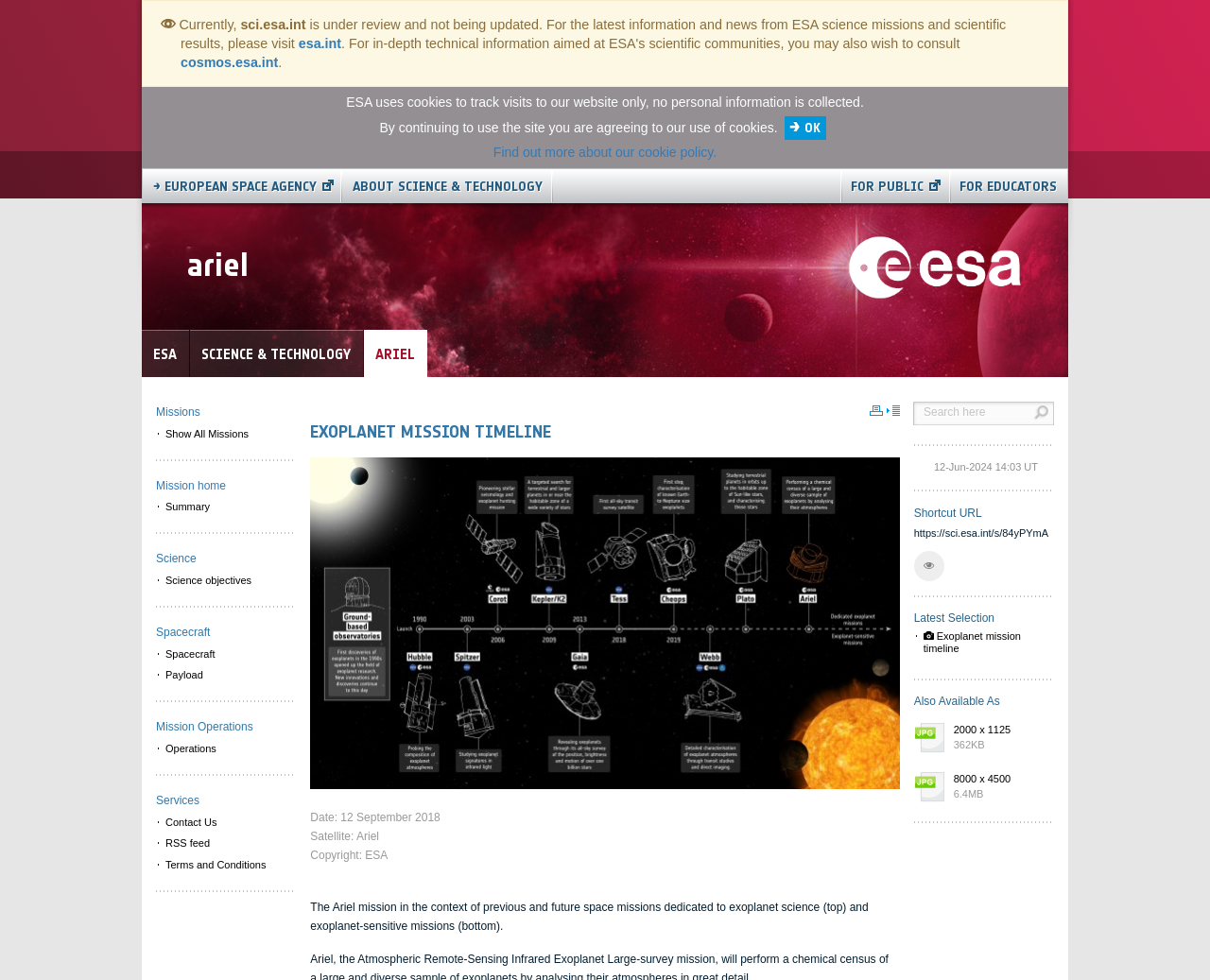Determine the bounding box coordinates (top-left x, top-left y, bottom-right x, bottom-right y) of the UI element described in the following text: ariel

[0.301, 0.337, 0.353, 0.386]